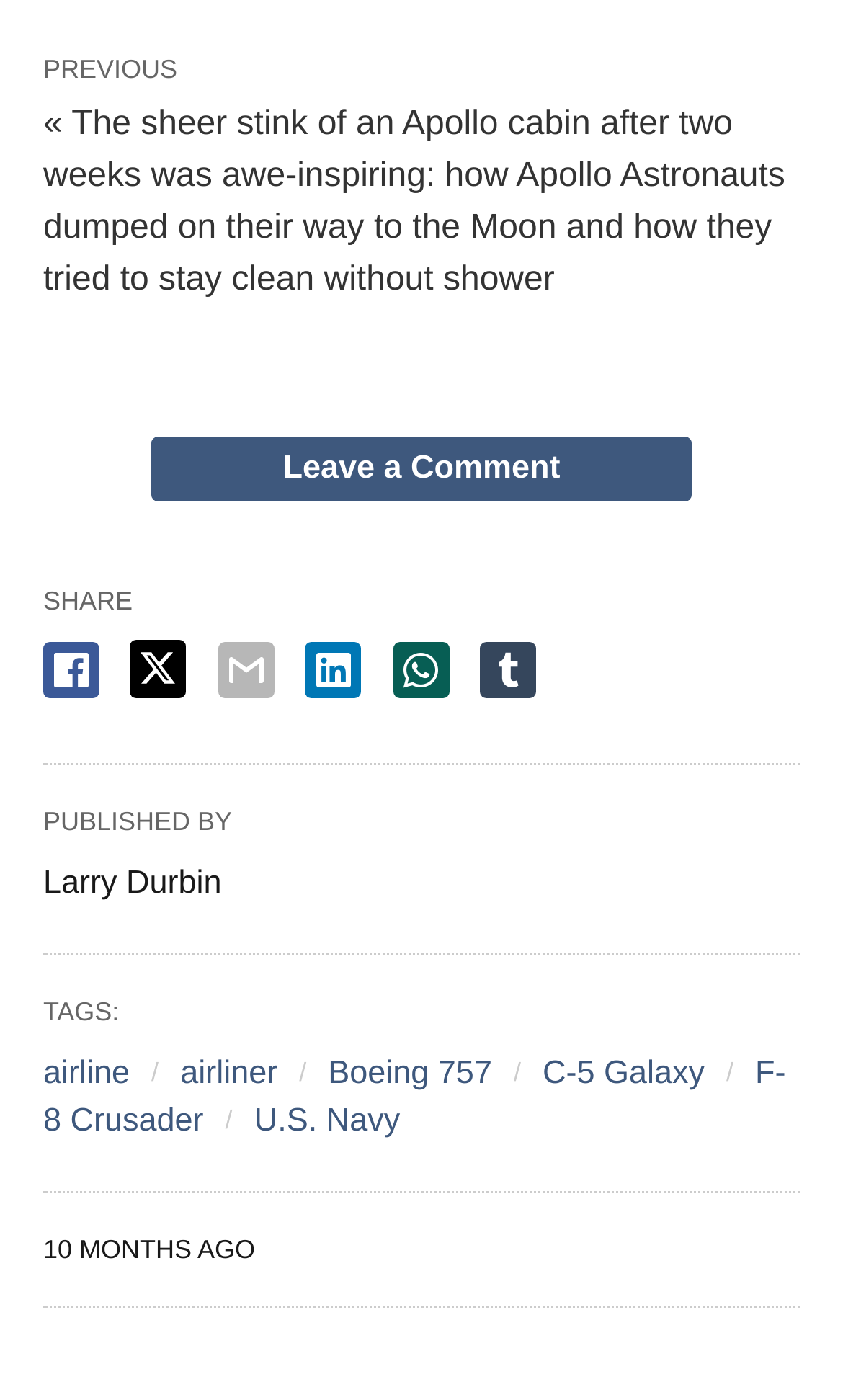Locate the bounding box coordinates of the element that should be clicked to fulfill the instruction: "Leave a comment".

[0.179, 0.312, 0.821, 0.358]